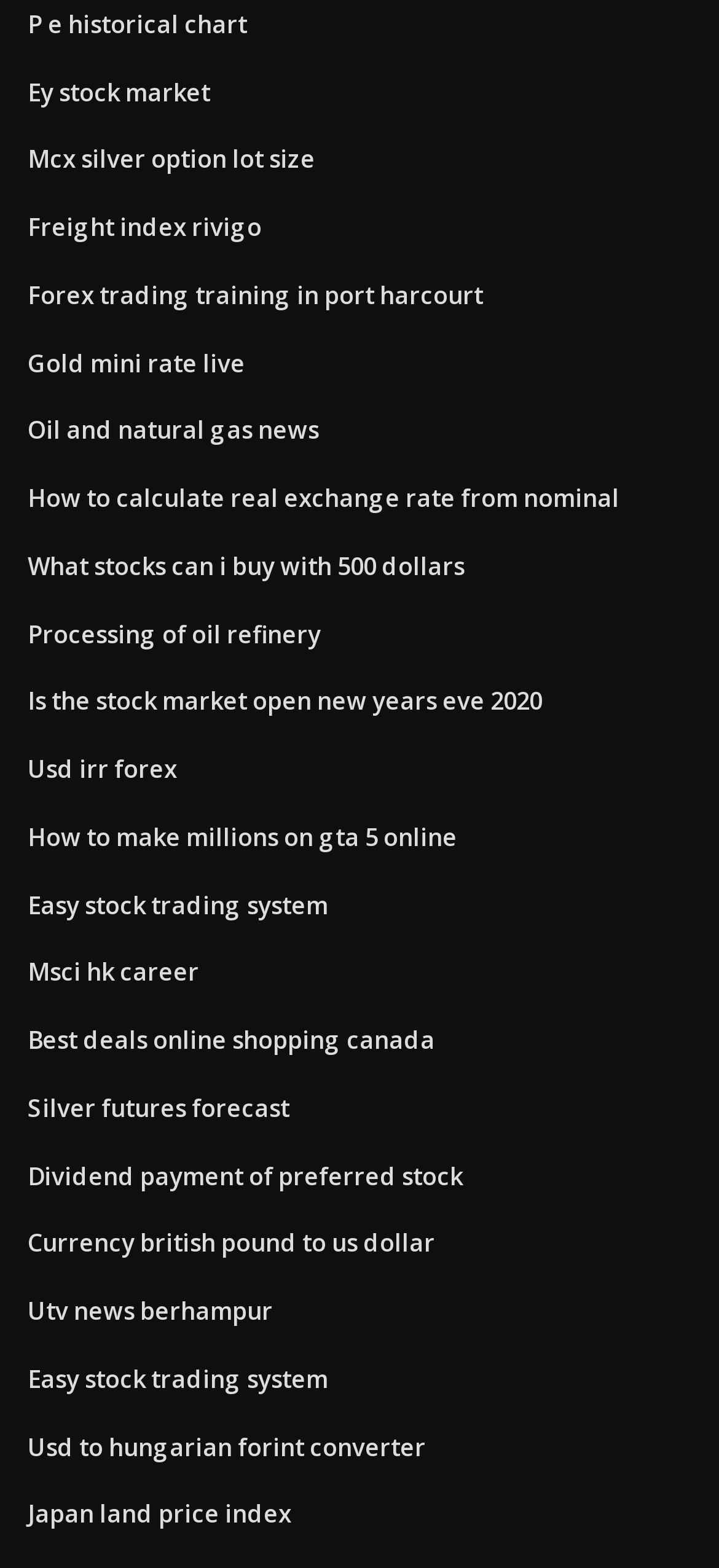Please identify the bounding box coordinates of the element that needs to be clicked to perform the following instruction: "Learn about Forex trading training in port harcourt".

[0.038, 0.177, 0.672, 0.199]